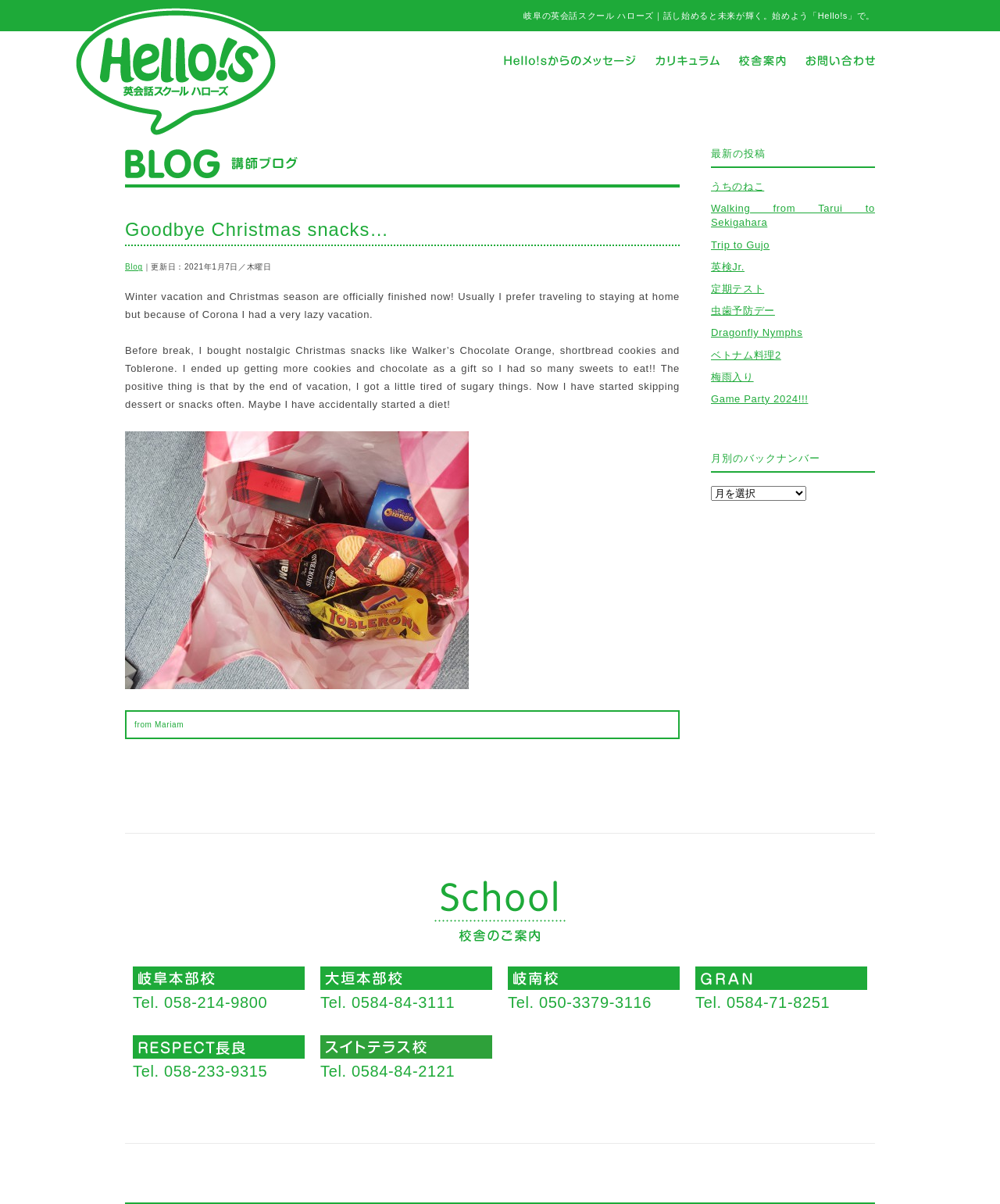Please determine the bounding box coordinates for the element with the description: "Dragonfly Nymphs".

[0.711, 0.271, 0.803, 0.281]